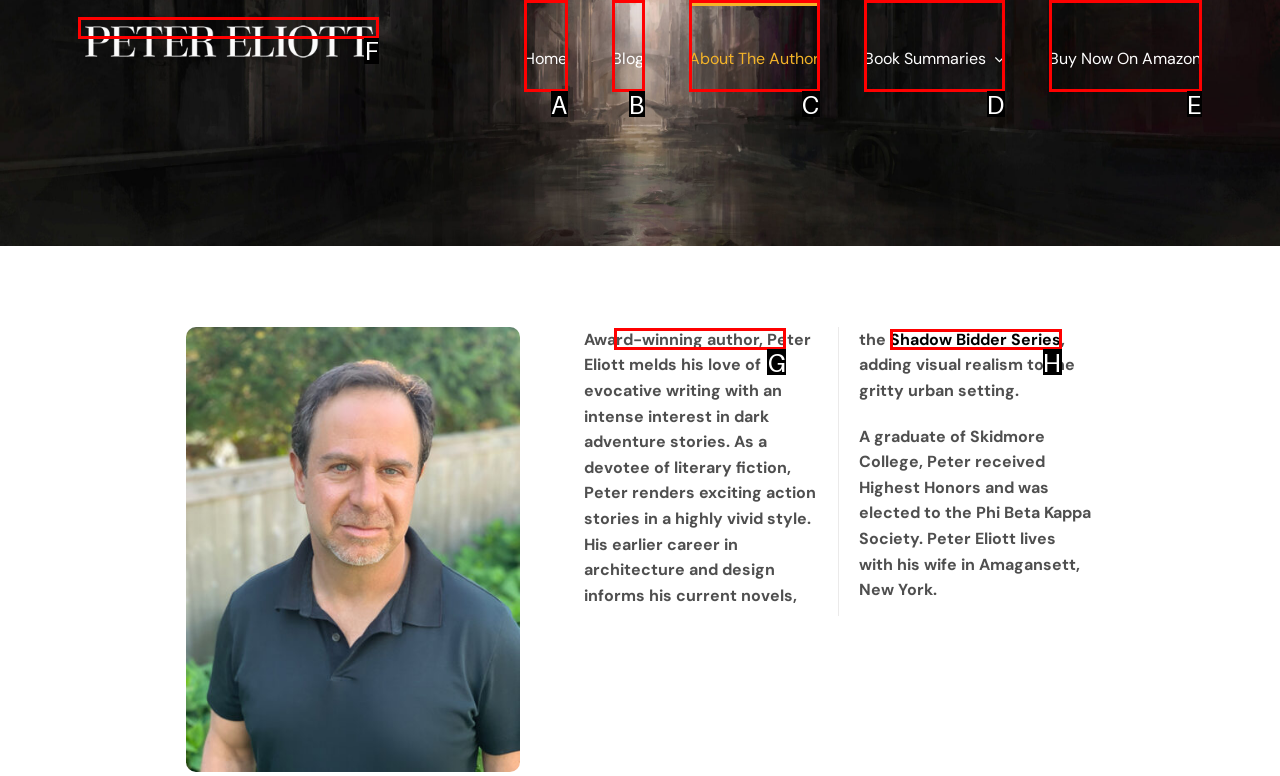Given the task: Learn more about the Shadow Bidder Series, indicate which boxed UI element should be clicked. Provide your answer using the letter associated with the correct choice.

H